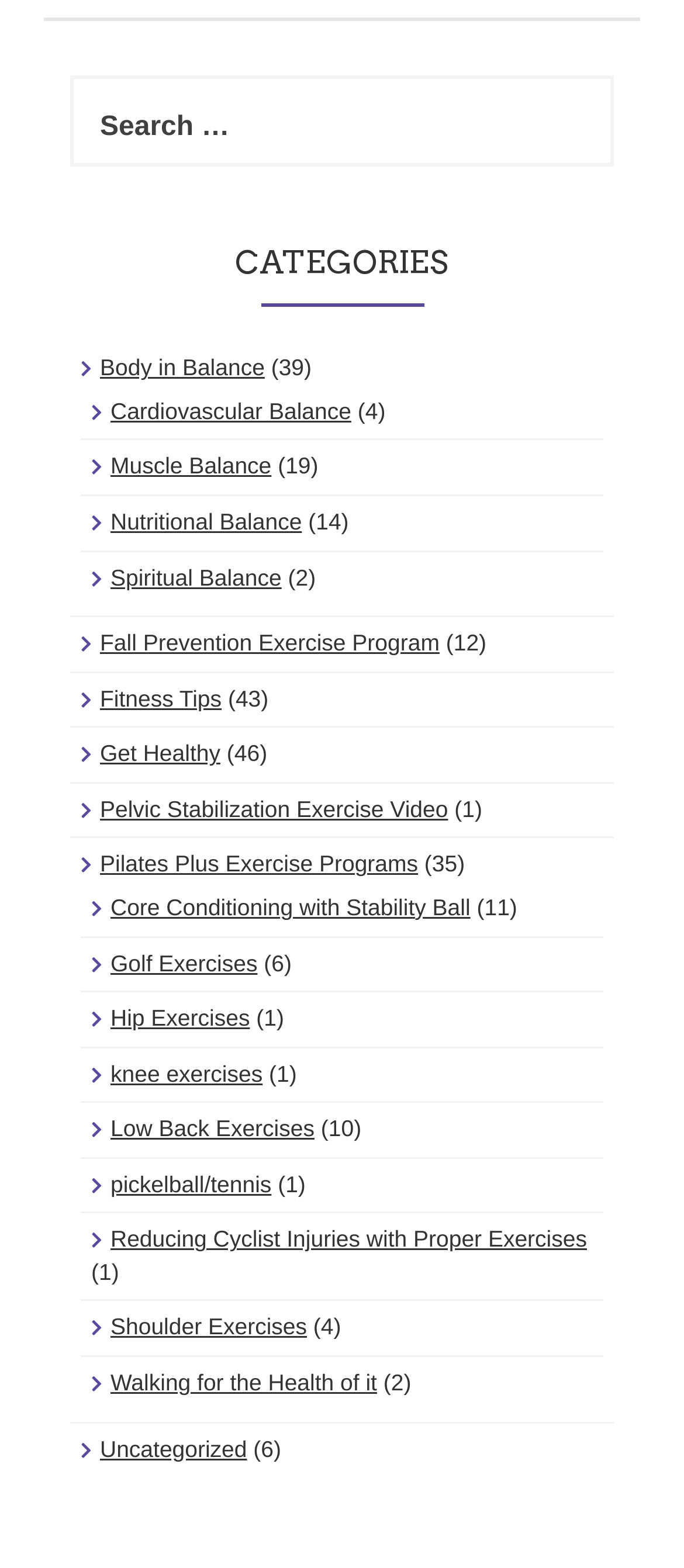What is the category with the most exercises?
Based on the image, answer the question with a single word or brief phrase.

Fitness Tips